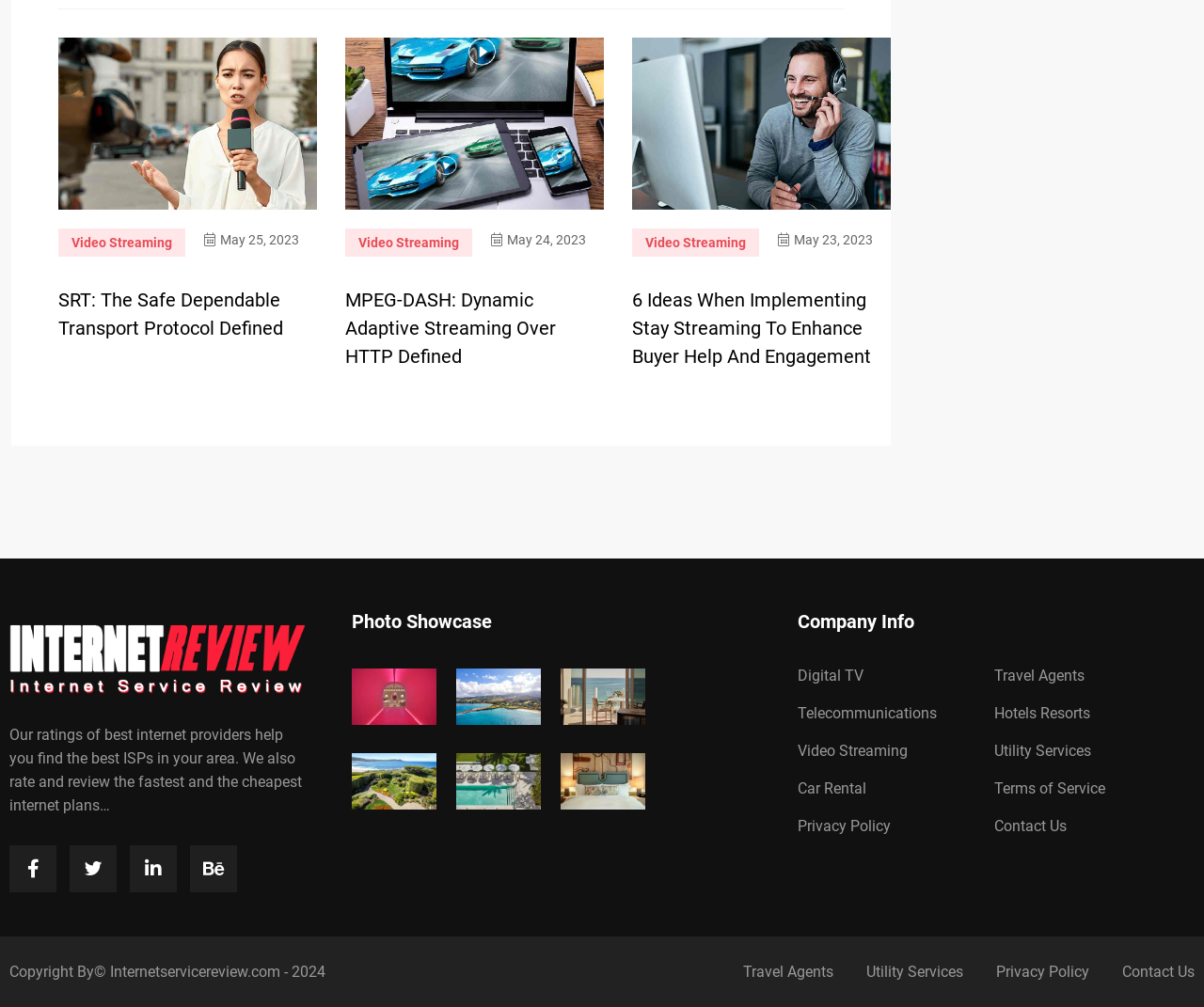What is the copyright year of the website?
Based on the image, respond with a single word or phrase.

2024